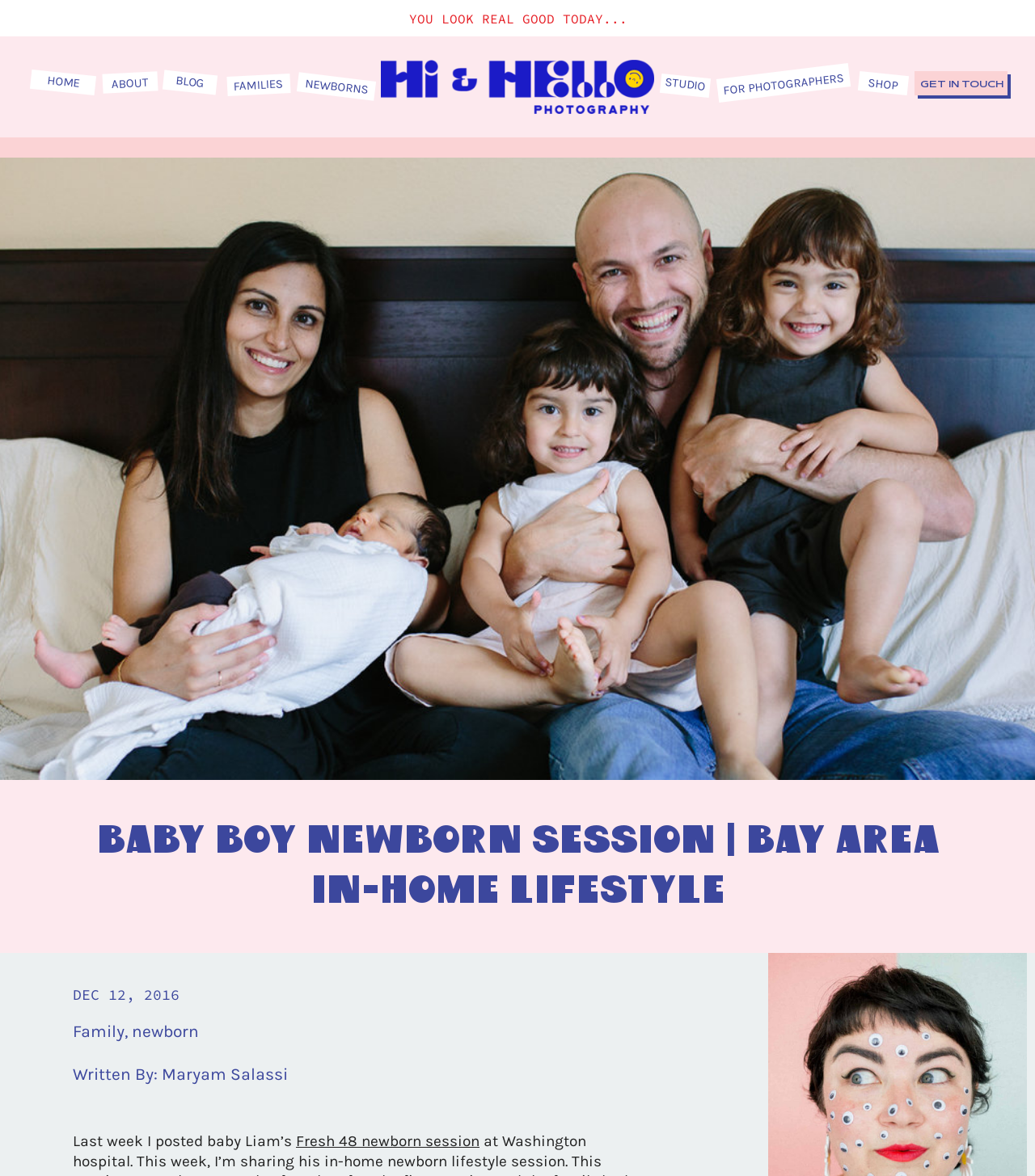Please indicate the bounding box coordinates of the element's region to be clicked to achieve the instruction: "read about the photographer". Provide the coordinates as four float numbers between 0 and 1, i.e., [left, top, right, bottom].

[0.099, 0.063, 0.152, 0.079]